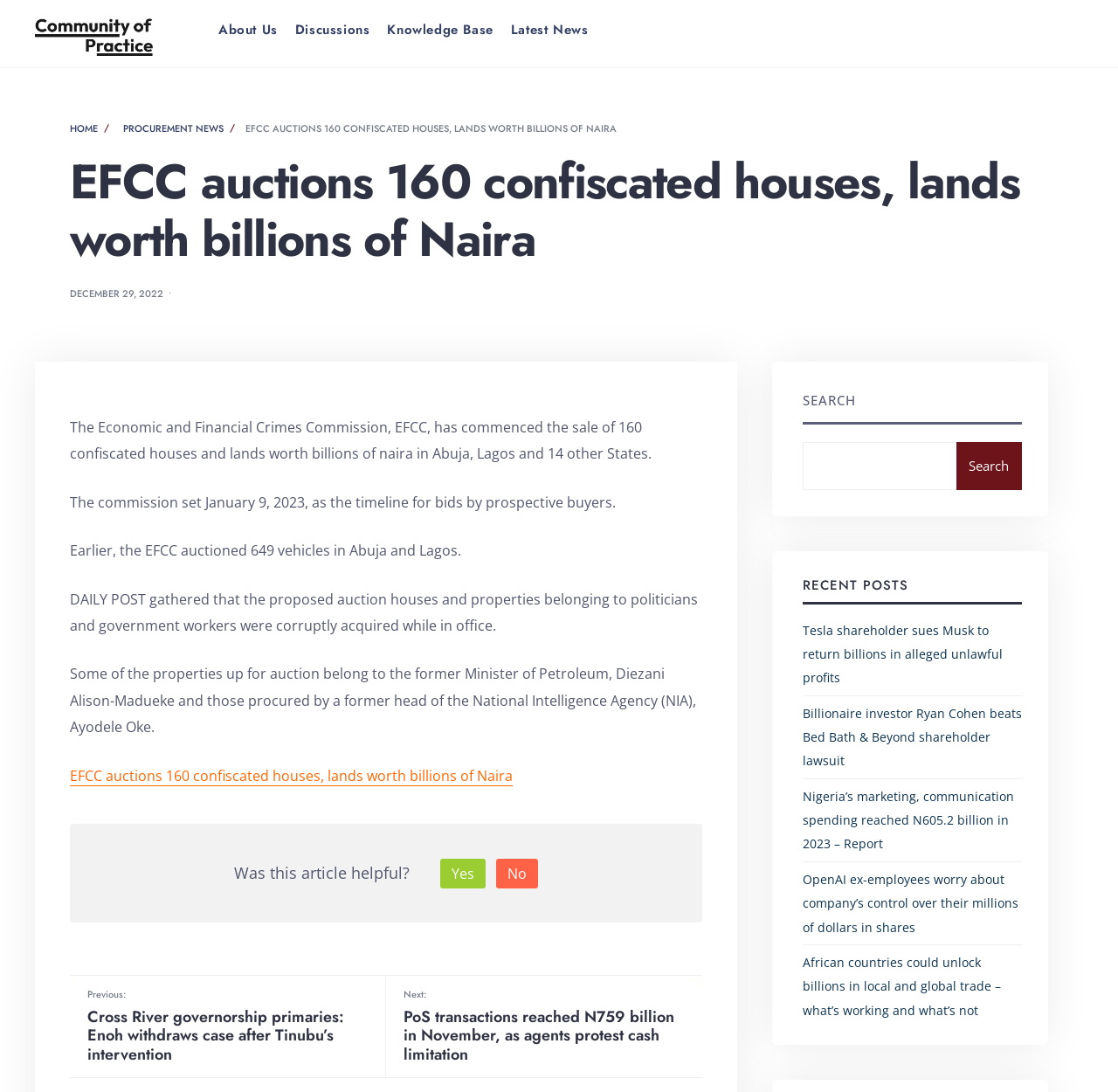Find the bounding box coordinates of the element you need to click on to perform this action: 'Read the 'EFCC auctions 160 confiscated houses, lands worth billions of Naira' article'. The coordinates should be represented by four float values between 0 and 1, in the format [left, top, right, bottom].

[0.062, 0.701, 0.459, 0.72]